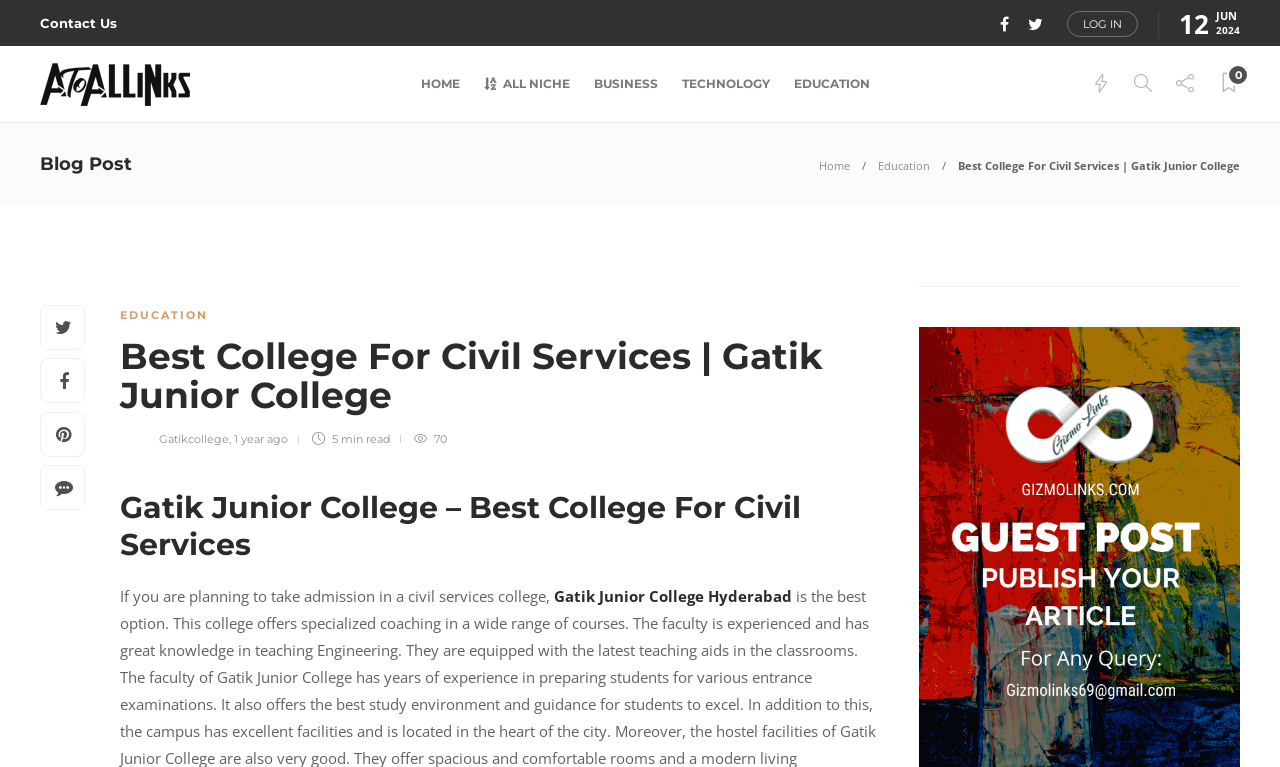Refer to the screenshot and give an in-depth answer to this question: What is the date mentioned on the webpage?

The date '12 JUN 2024' is mentioned in the top right corner of the webpage, which seems to be a timestamp or a deadline.